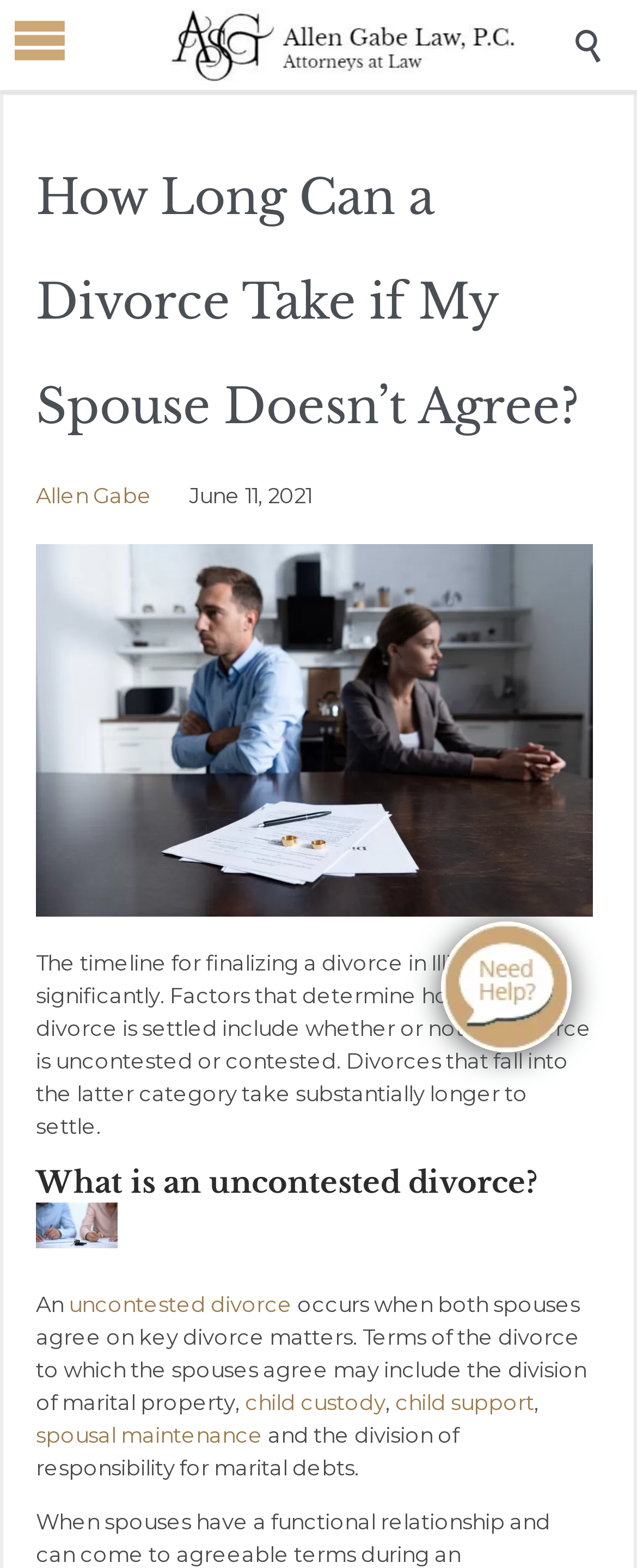Please provide the main heading of the webpage content.

How Long Can a Divorce Take if My Spouse Doesn’t Agree?